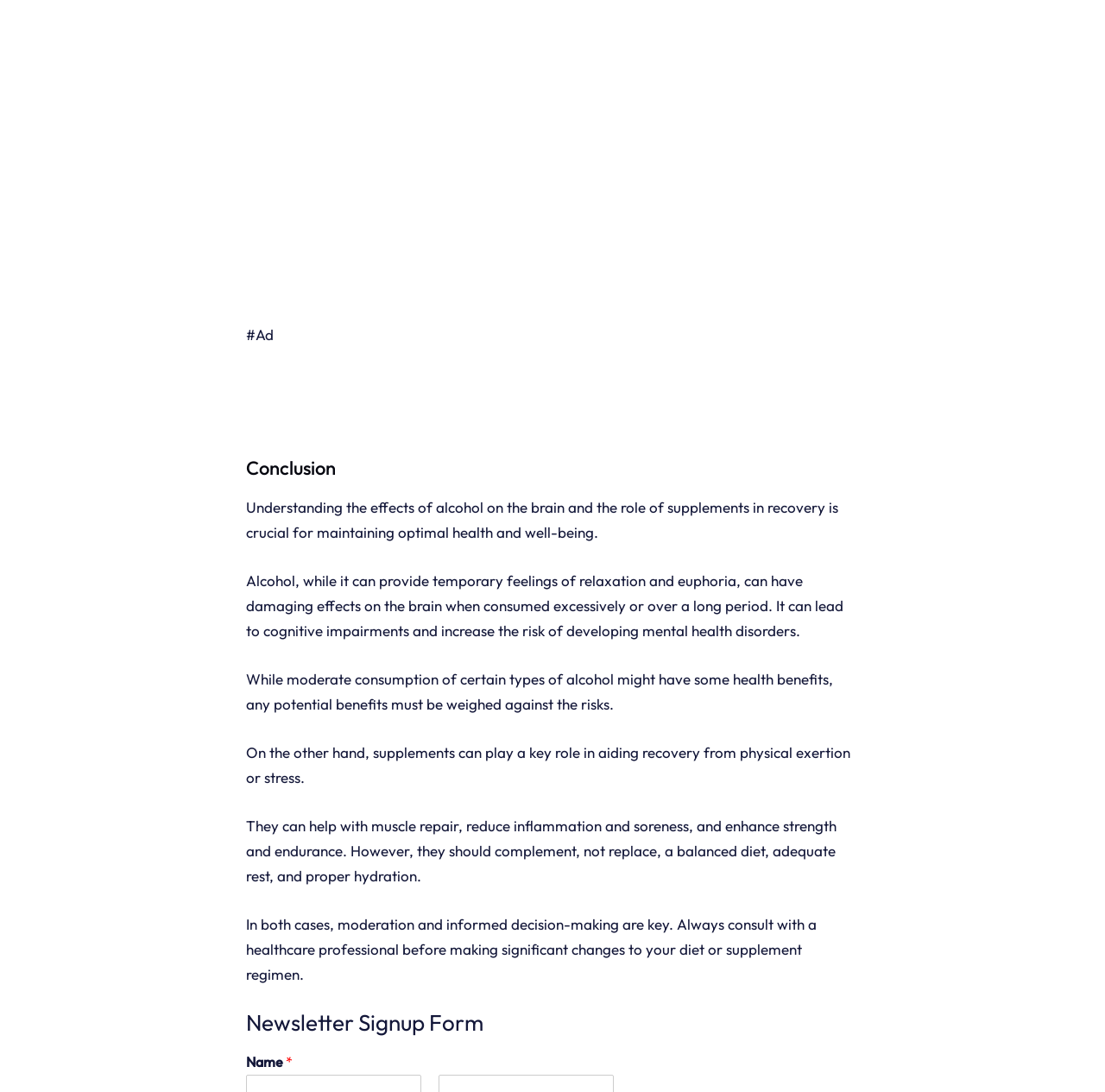Please provide a comprehensive answer to the question based on the screenshot: What is the tone of the article?

The language and structure of the article suggest an informative tone, as it presents information about the effects of alcohol and the role of supplements in a neutral and objective manner, without expressing a personal opinion or emotion.